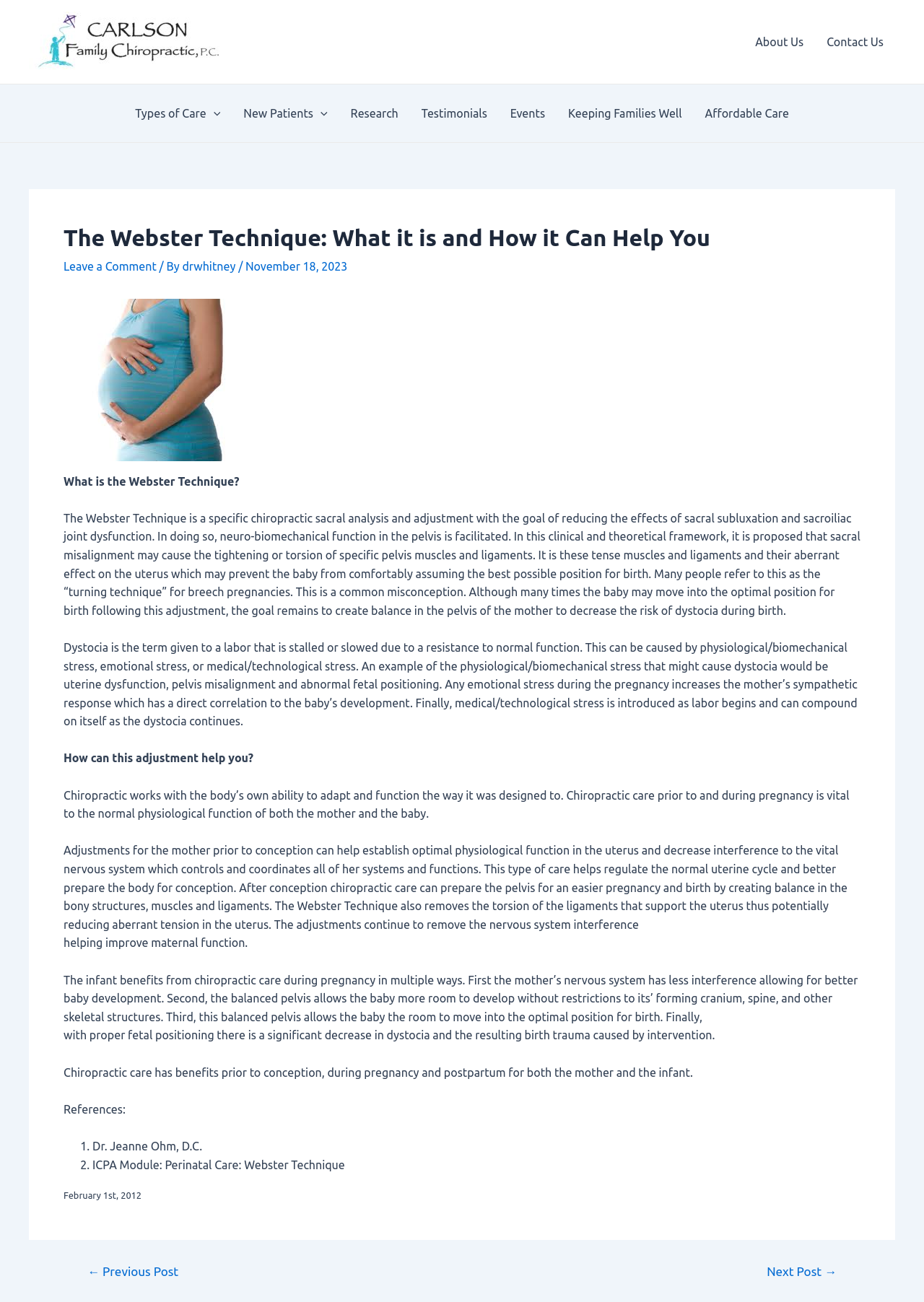Please identify the bounding box coordinates of the element's region that needs to be clicked to fulfill the following instruction: "Click on the 'About Us' link". The bounding box coordinates should consist of four float numbers between 0 and 1, i.e., [left, top, right, bottom].

[0.805, 0.018, 0.882, 0.046]